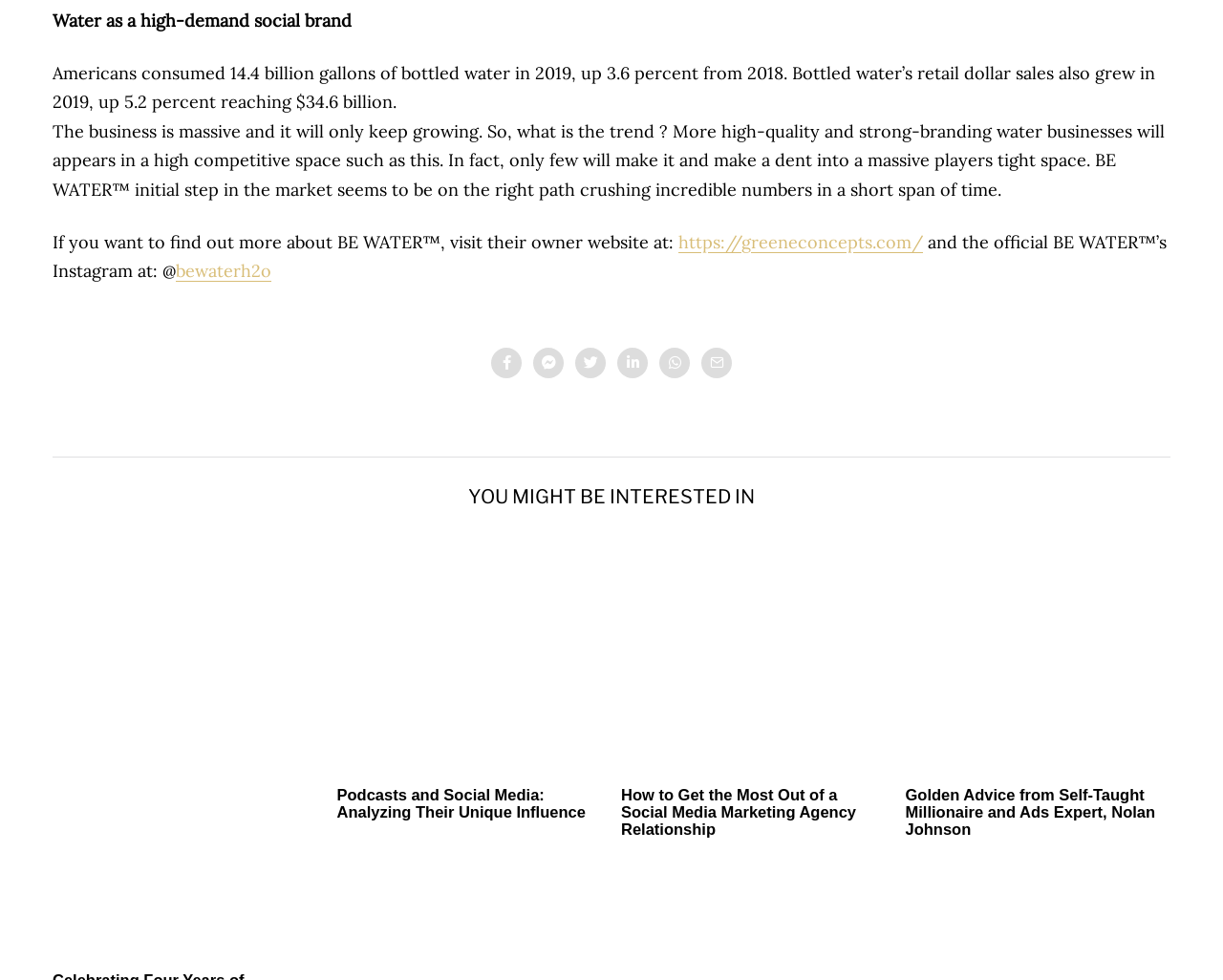Locate the bounding box coordinates of the element to click to perform the following action: 'learn how to get the most out of a social media marketing agency relationship'. The coordinates should be given as four float values between 0 and 1, in the form of [left, top, right, bottom].

[0.508, 0.802, 0.7, 0.855]